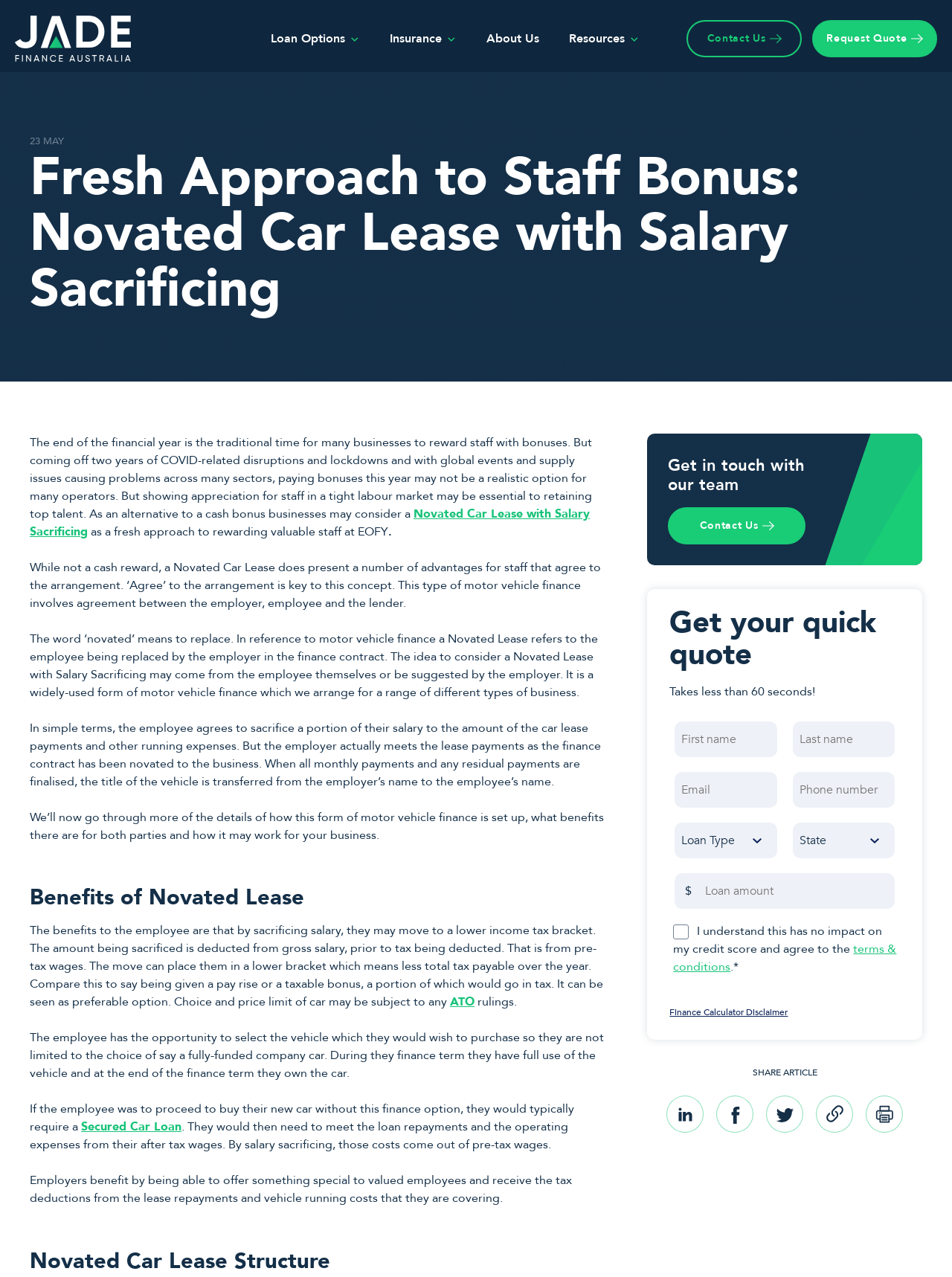Using the details from the image, please elaborate on the following question: What is the alternative to a cash bonus?

Based on the webpage content, it is mentioned that 'As an alternative to a cash bonus businesses may consider a Novated Car Lease with Salary Sacrificing' which implies that Novated Car Lease is an alternative to a cash bonus.